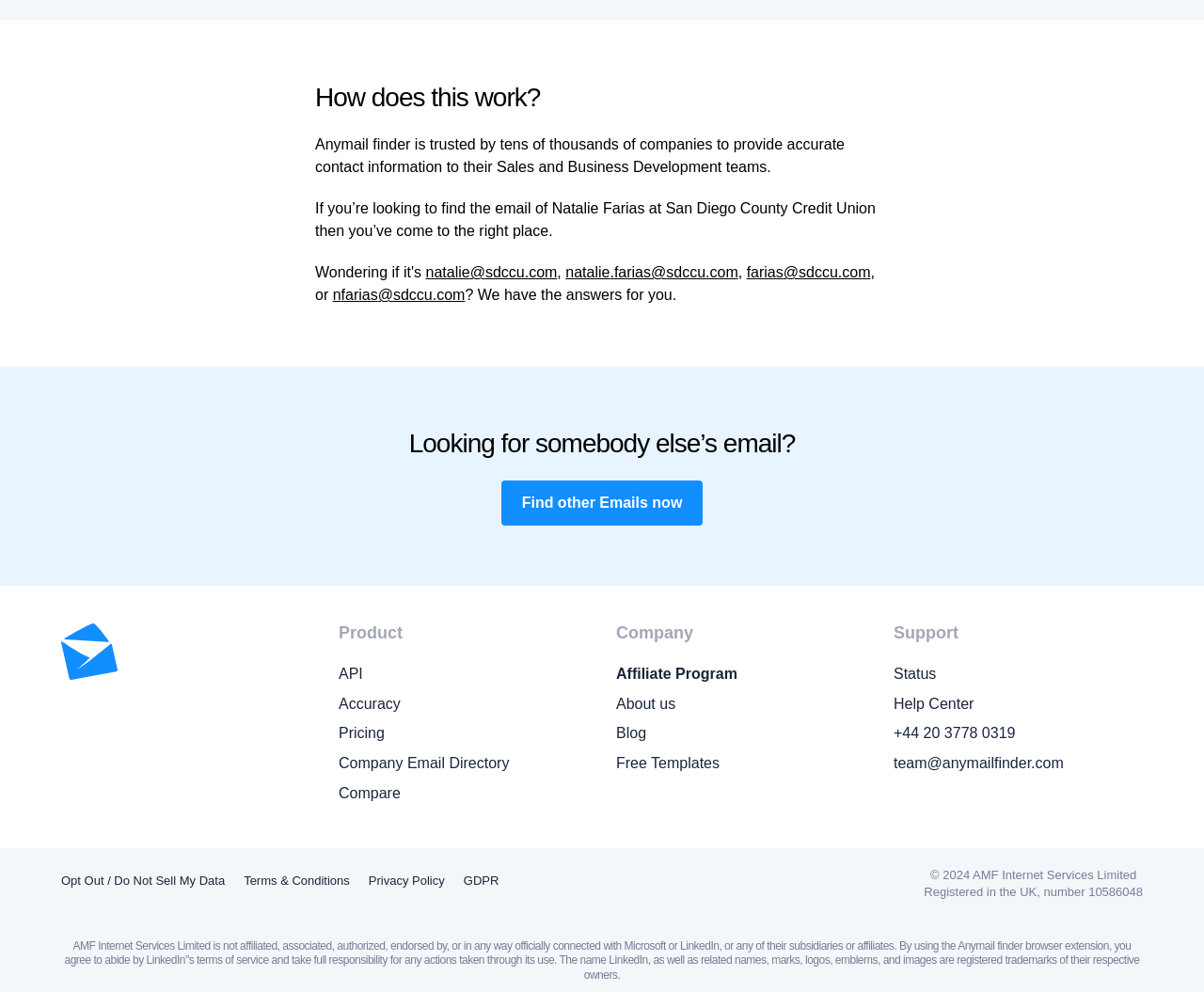What are the options available under the 'Product' section?
Answer the question in as much detail as possible.

The webpage has a section labeled 'Product' which contains links to various options, including API, Accuracy, Pricing, Company Email Directory, and Compare.